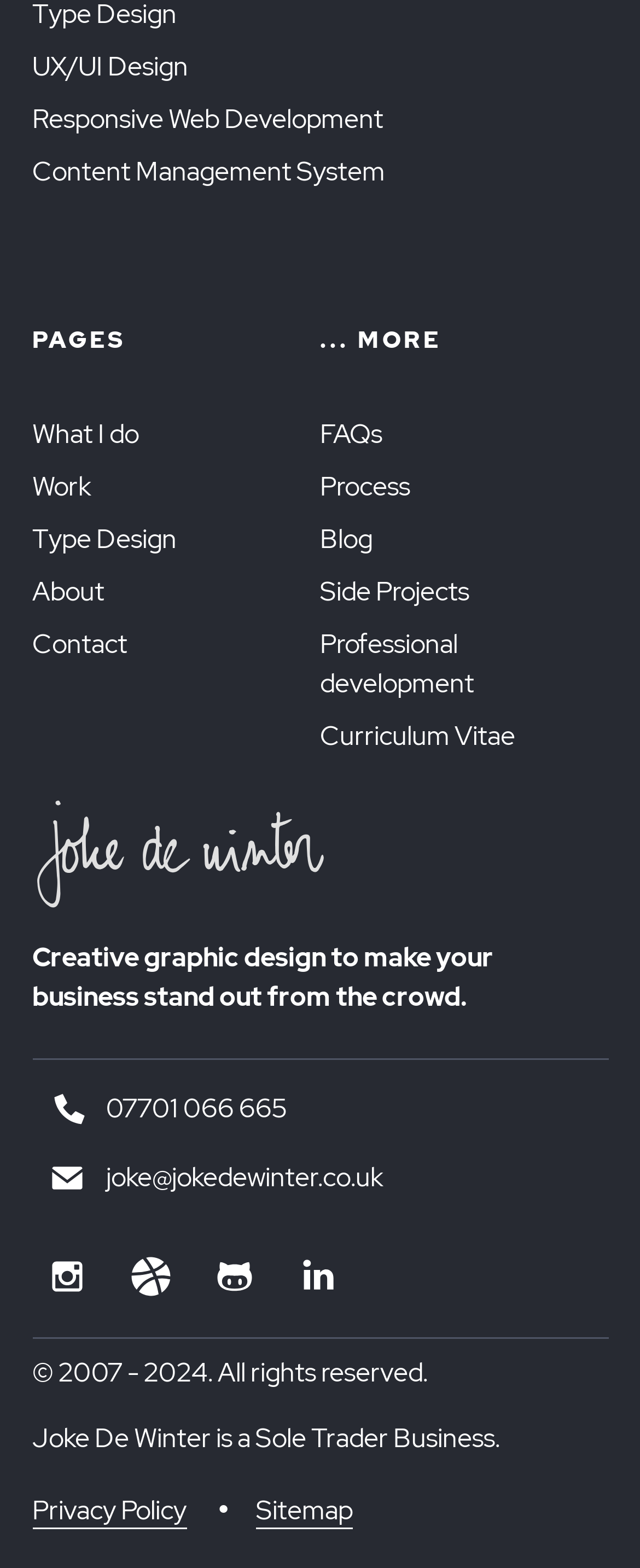Locate the bounding box coordinates of the region to be clicked to comply with the following instruction: "Click on UX/UI Design". The coordinates must be four float numbers between 0 and 1, in the form [left, top, right, bottom].

[0.05, 0.031, 0.294, 0.053]